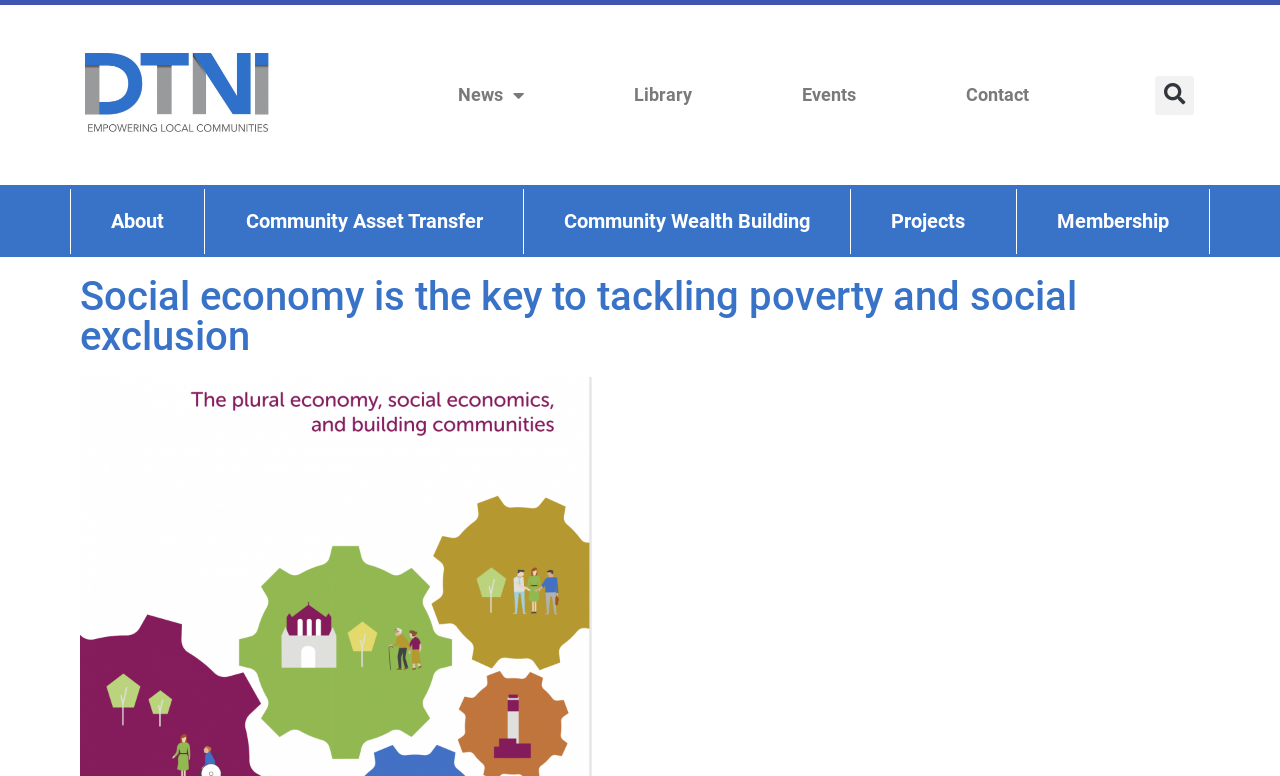Using the given element description, provide the bounding box coordinates (top-left x, top-left y, bottom-right x, bottom-right y) for the corresponding UI element in the screenshot: Search

[0.902, 0.097, 0.933, 0.148]